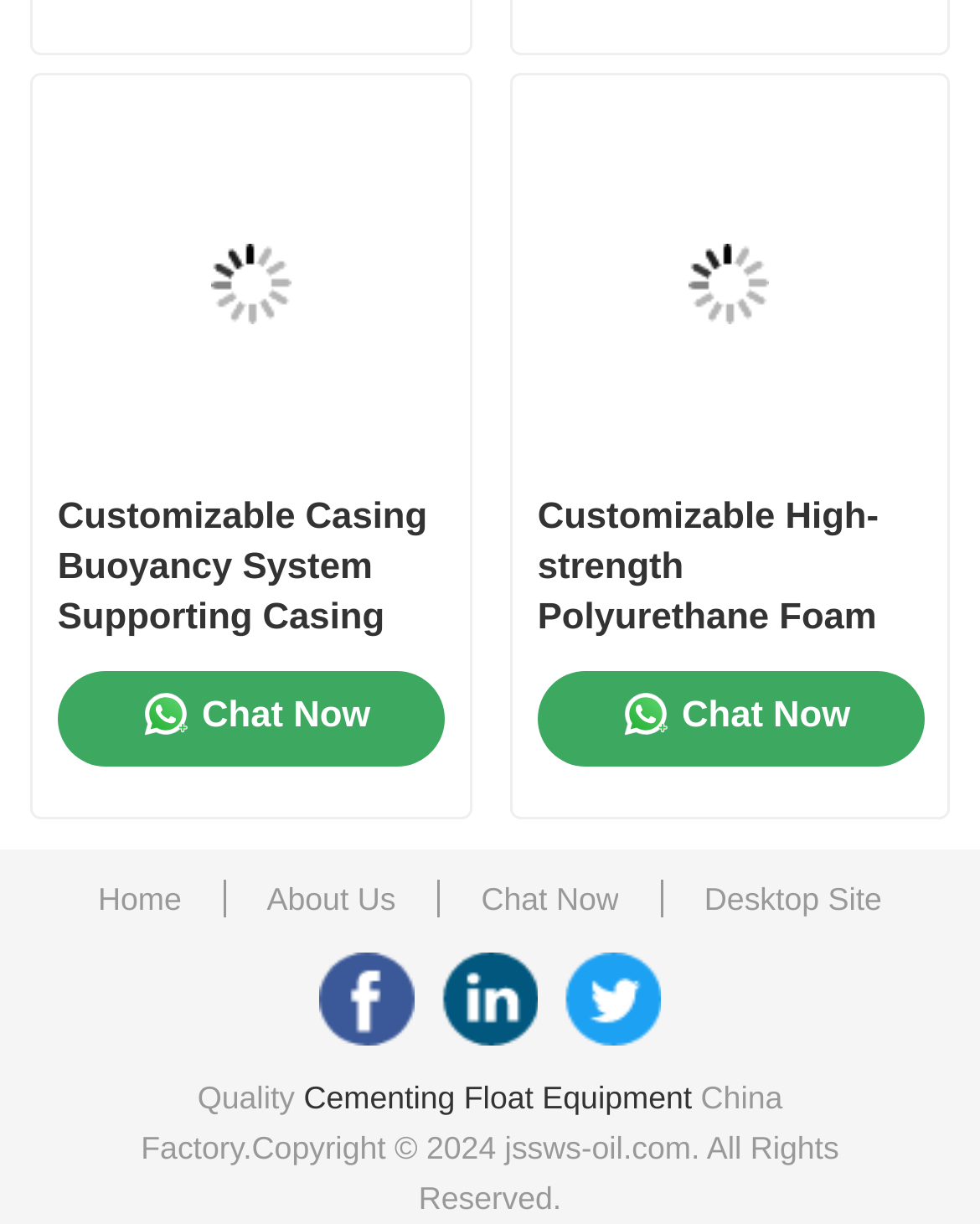Find the bounding box coordinates of the clickable element required to execute the following instruction: "Chat with the support team". Provide the coordinates as four float numbers between 0 and 1, i.e., [left, top, right, bottom].

[0.059, 0.549, 0.453, 0.625]